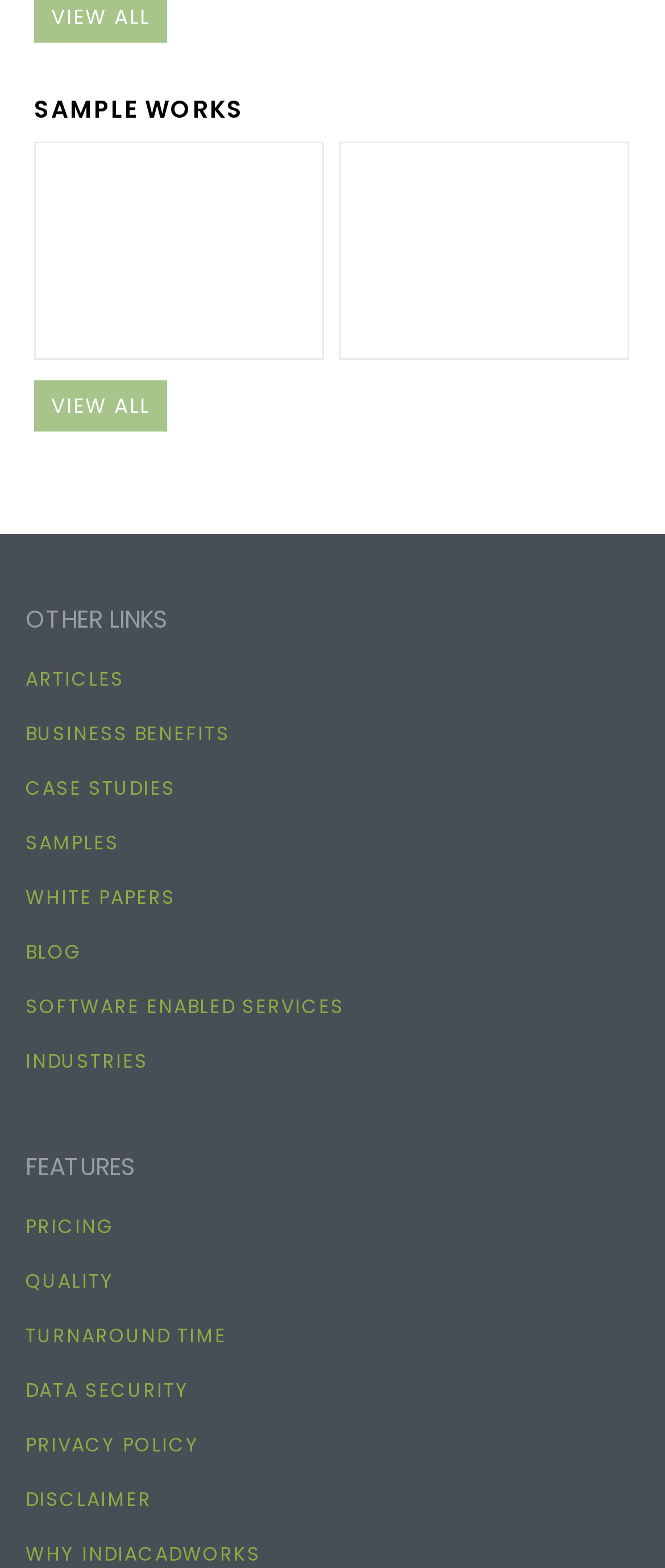What is the last link under 'FEATURES'?
Could you please answer the question thoroughly and with as much detail as possible?

The last link under 'FEATURES' can be determined by looking at the links placed below the 'FEATURES' heading, and the last link is 'WHY INDIACADWORKS'.